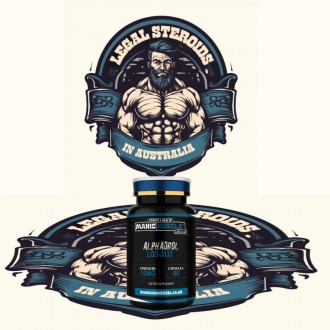What is the target audience of LGD-3303 SARM?
Answer the question with a single word or phrase by looking at the picture.

Bodybuilders and athletes